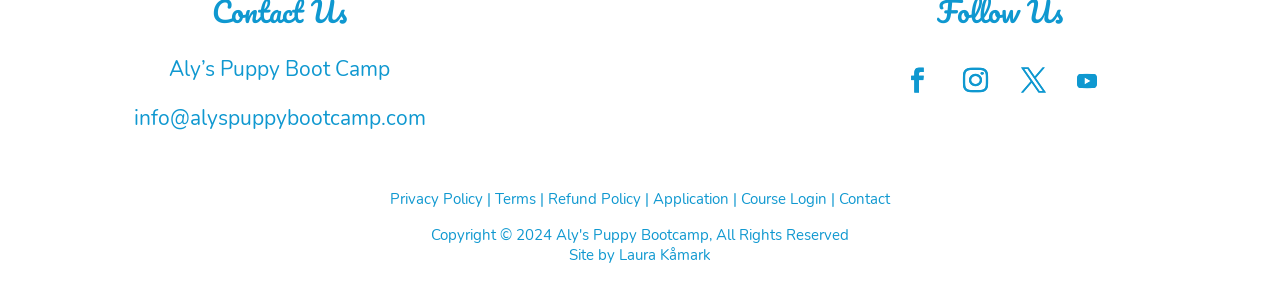Please provide the bounding box coordinates for the element that needs to be clicked to perform the following instruction: "Send an email to the puppy boot camp". The coordinates should be given as four float numbers between 0 and 1, i.e., [left, top, right, bottom].

[0.105, 0.364, 0.333, 0.462]